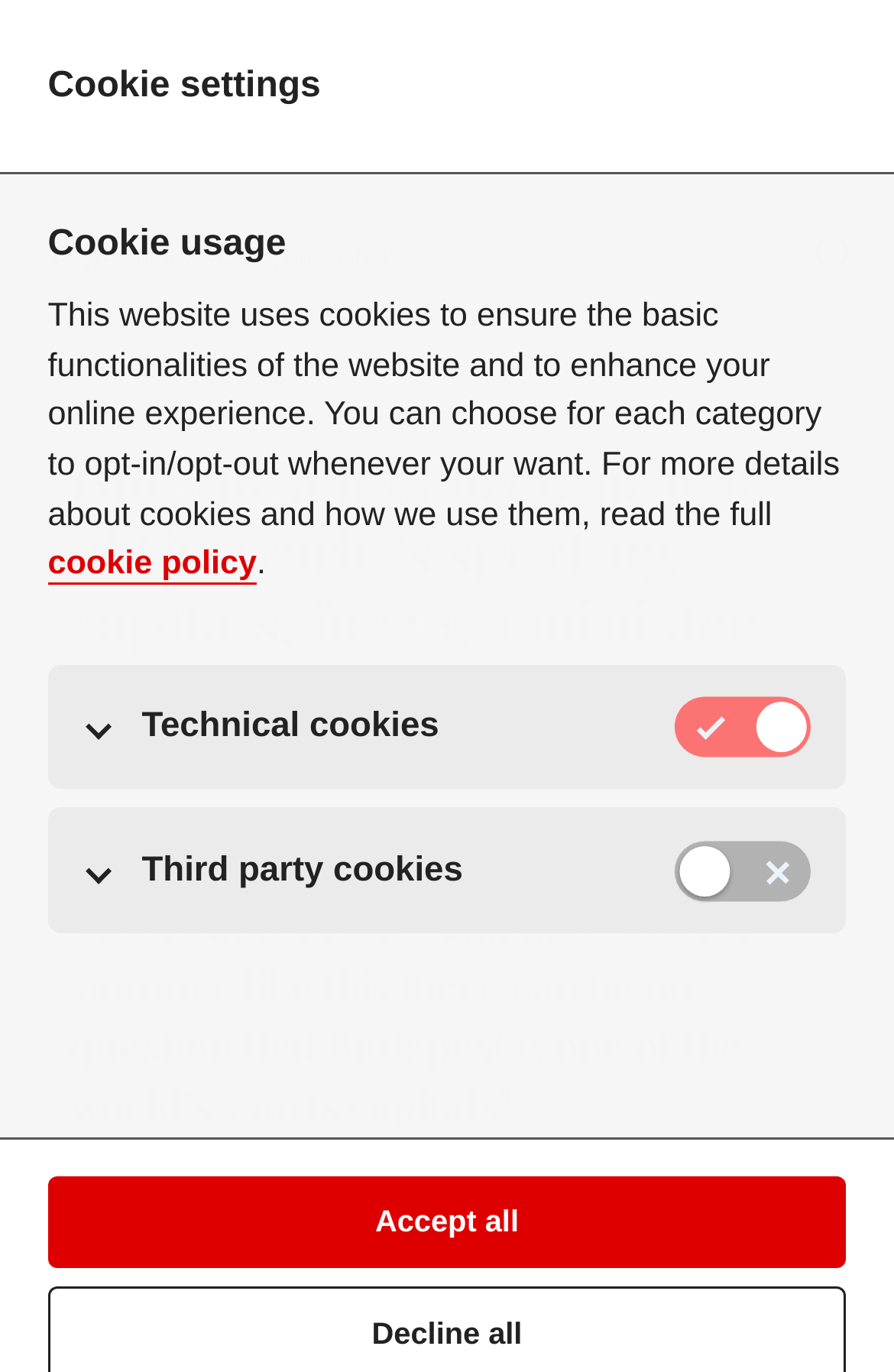Please identify the bounding box coordinates of the element on the webpage that should be clicked to follow this instruction: "Read the news about Budapest". The bounding box coordinates should be given as four float numbers between 0 and 1, formatted as [left, top, right, bottom].

[0.077, 0.613, 0.838, 0.826]